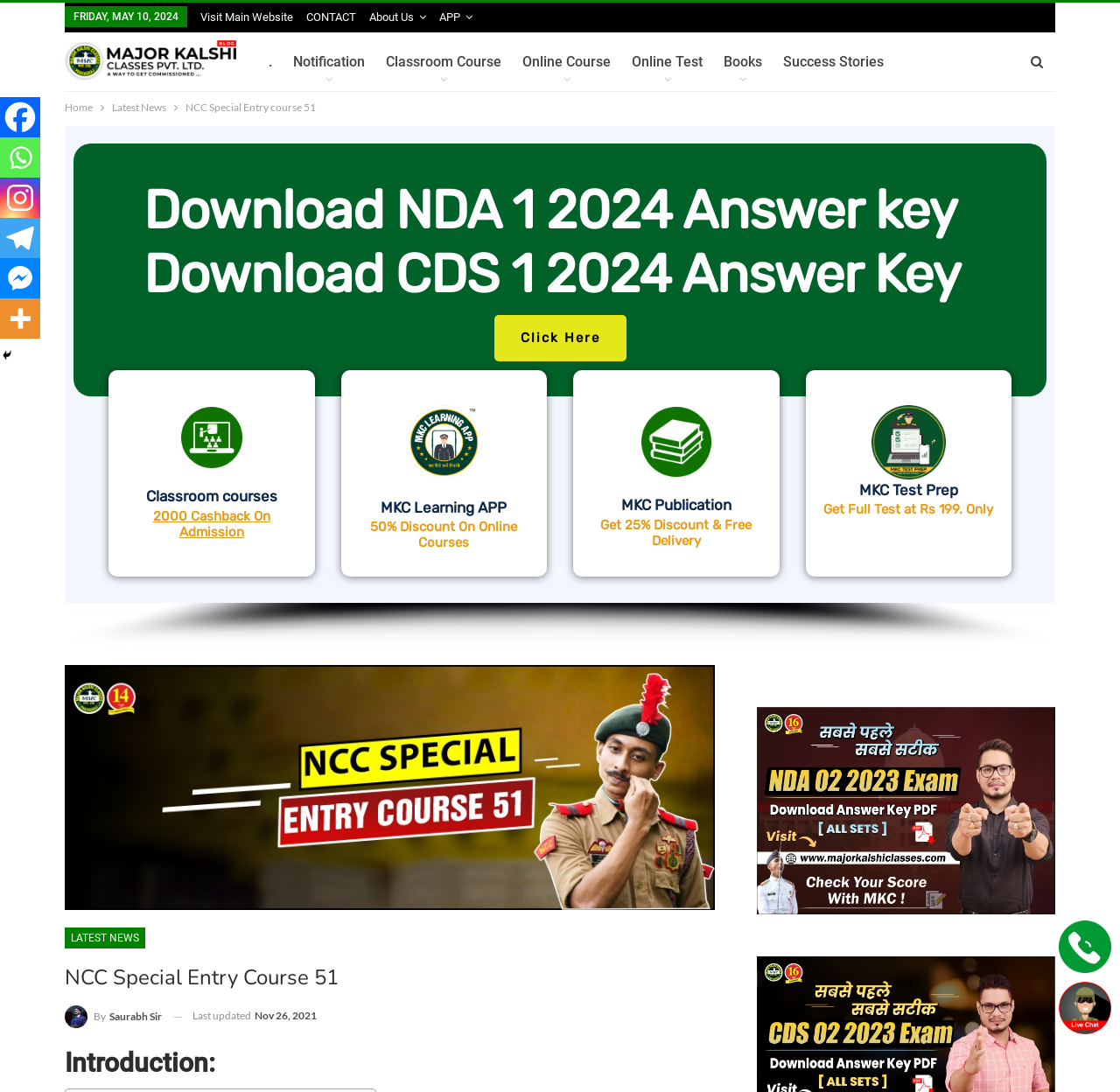What is the name of the publication offering a discount?
Analyze the screenshot and provide a detailed answer to the question.

I found the name of the publication by looking at the slider section of the webpage, where it is advertised that MKC Publication is offering a discount. The exact discount is 25% off with free delivery.